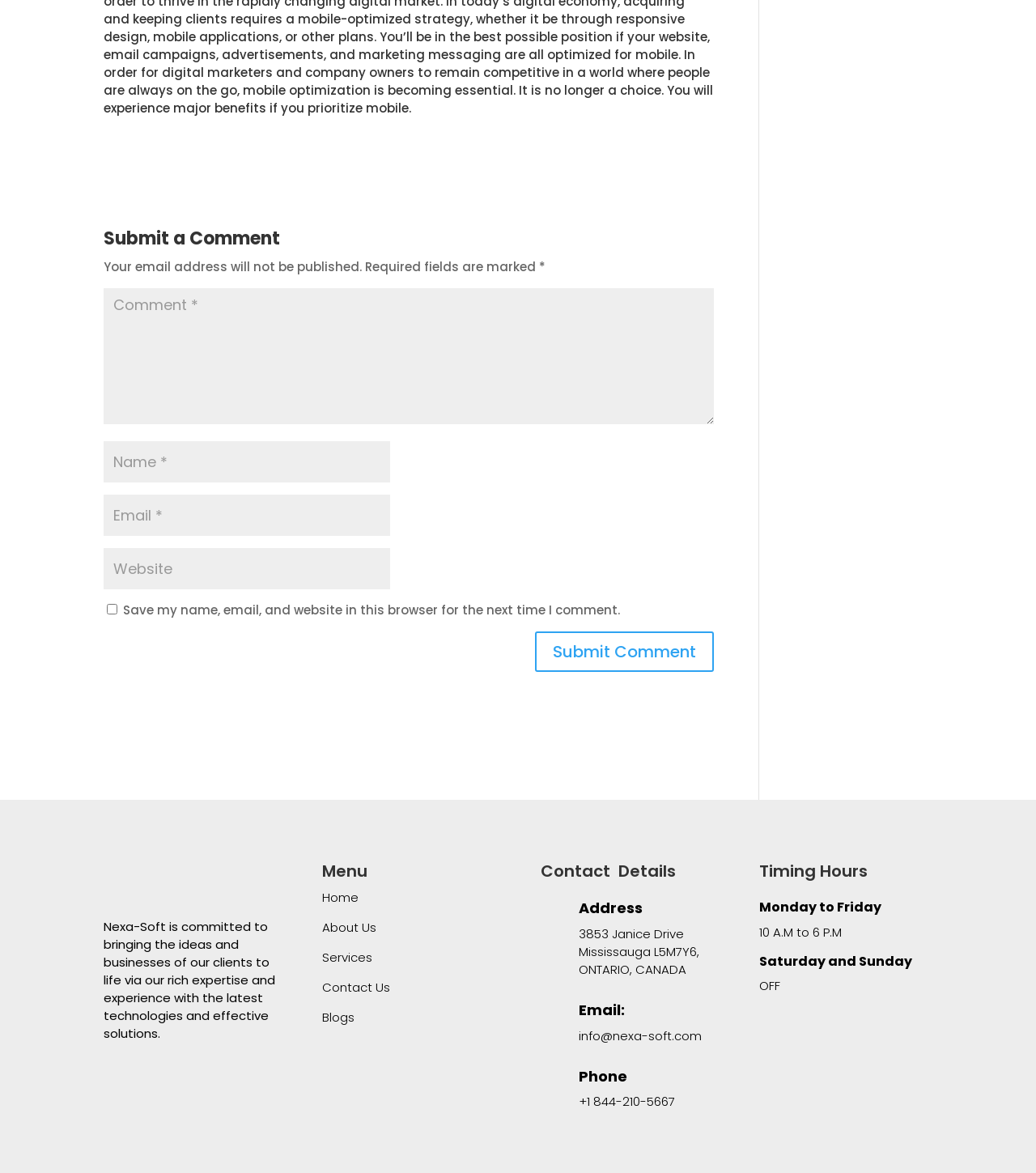Provide a short answer using a single word or phrase for the following question: 
What is the company's phone number?

+1 844-210-5667